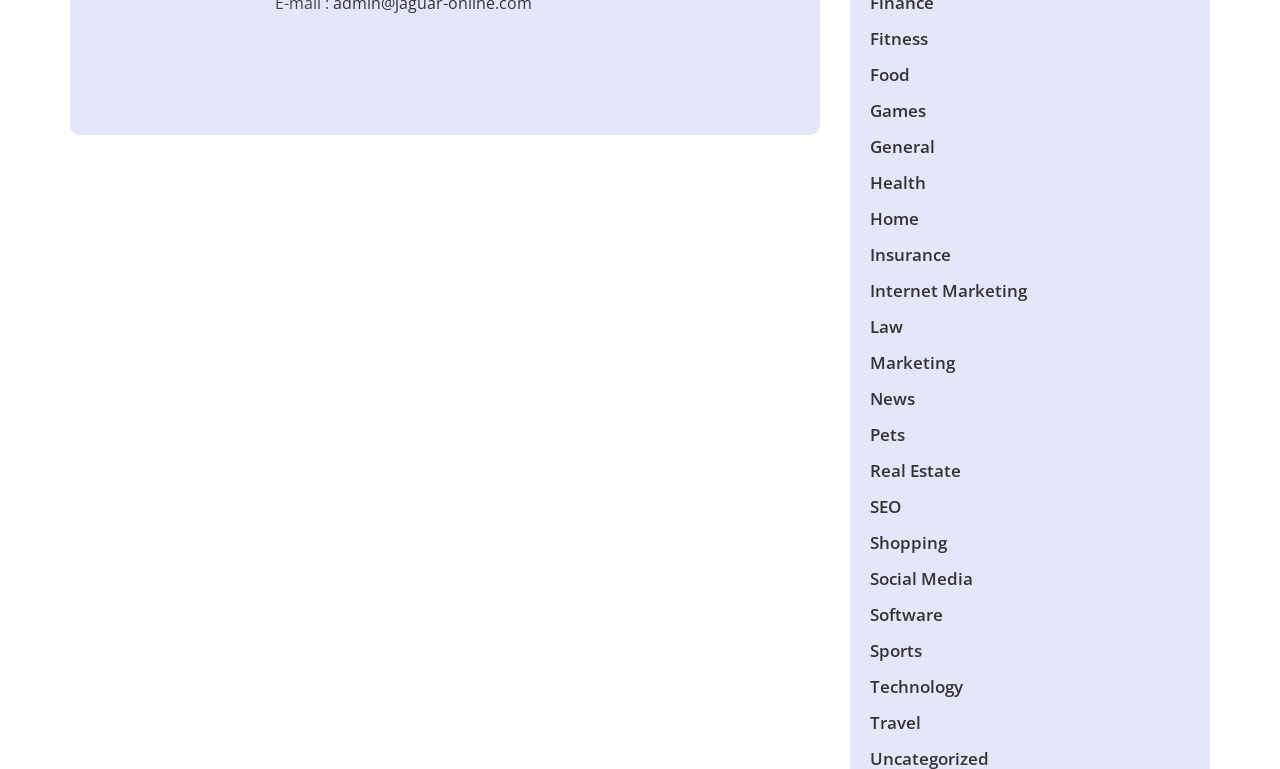Using the element description: "Food", determine the bounding box coordinates for the specified UI element. The coordinates should be four float numbers between 0 and 1, [left, top, right, bottom].

[0.68, 0.082, 0.711, 0.112]